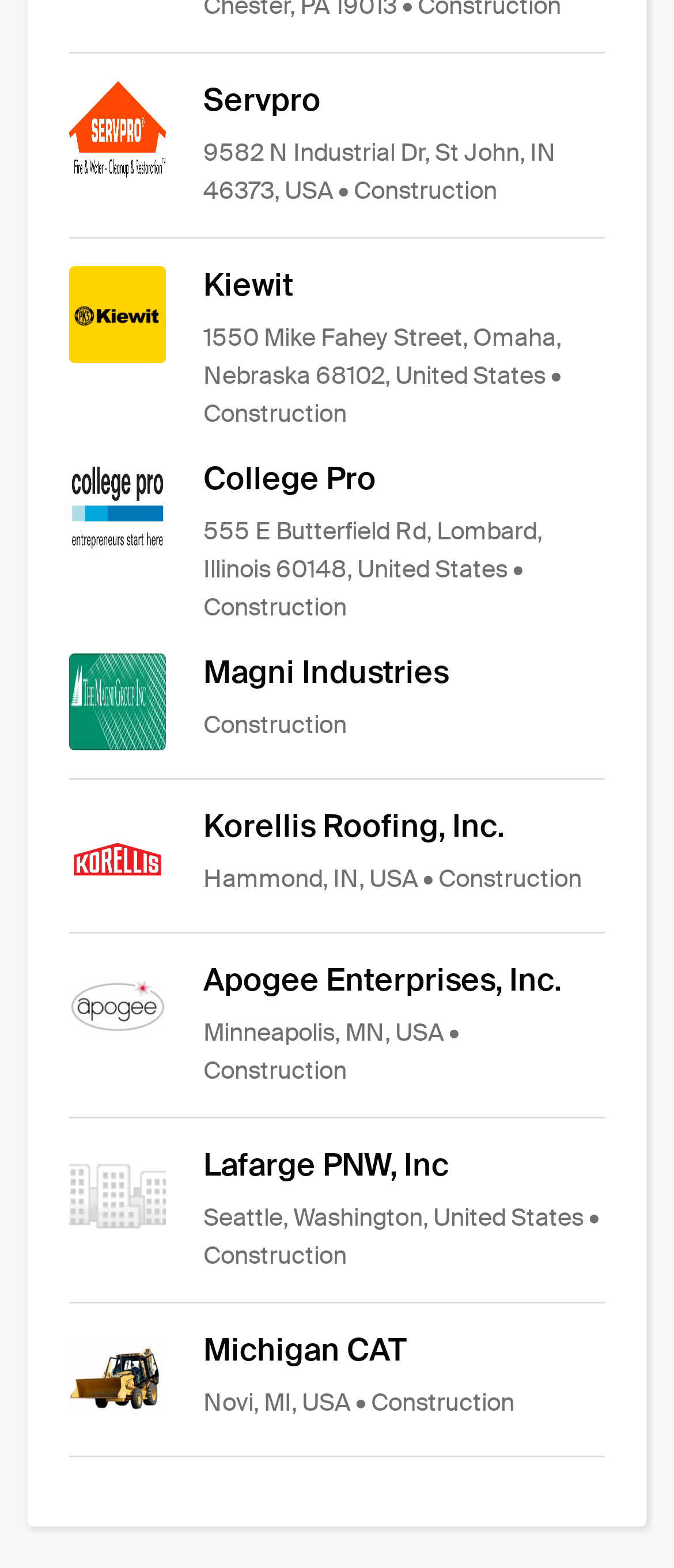What is the industry of Servpro?
From the image, respond with a single word or phrase.

Construction